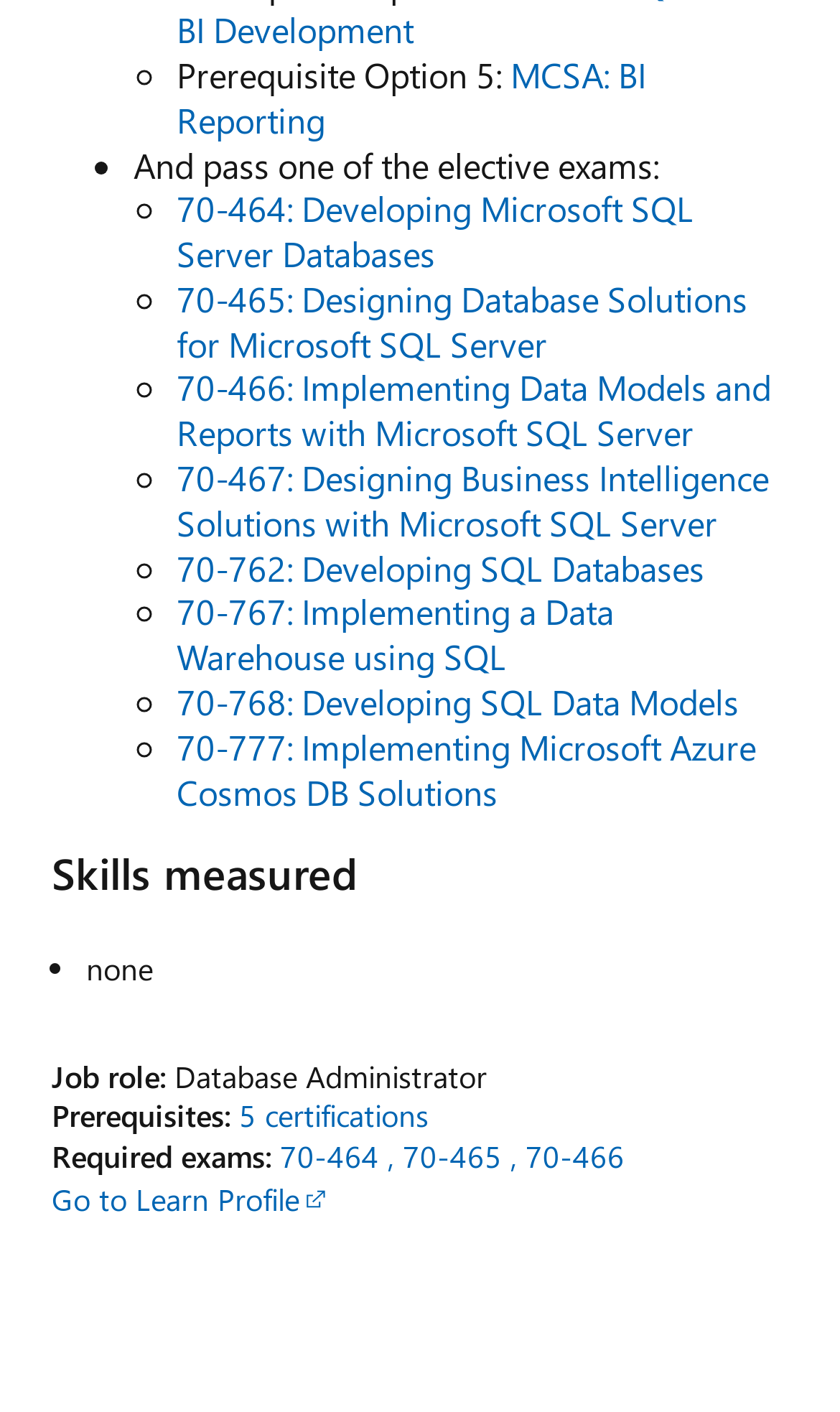Please find the bounding box coordinates of the element that needs to be clicked to perform the following instruction: "Click the link to learn about MCSA: BI Reporting". The bounding box coordinates should be four float numbers between 0 and 1, represented as [left, top, right, bottom].

[0.21, 0.036, 0.769, 0.1]